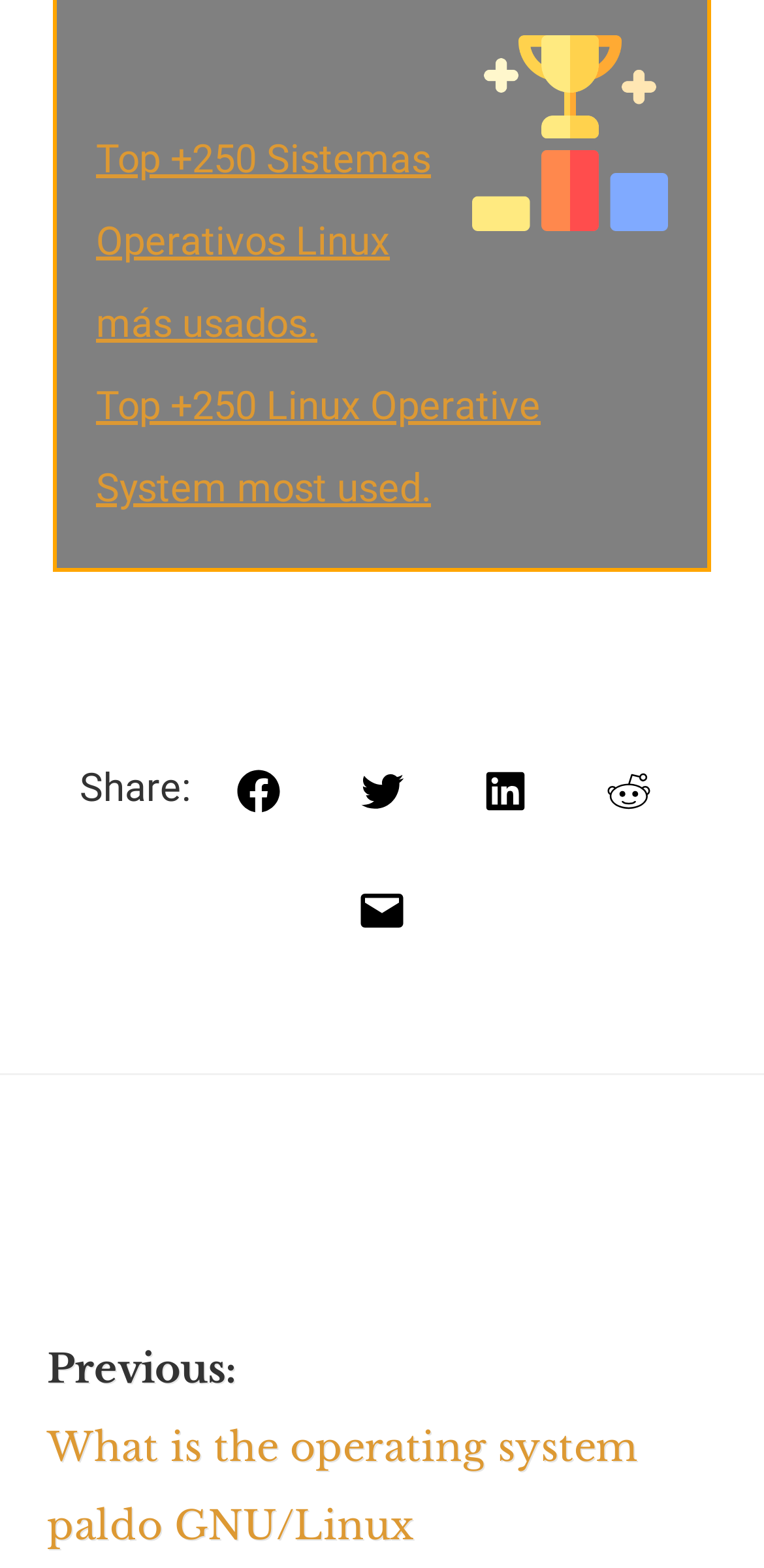Determine the bounding box coordinates of the clickable area required to perform the following instruction: "Share on Reddit". The coordinates should be represented as four float numbers between 0 and 1: [left, top, right, bottom].

[0.763, 0.476, 0.881, 0.533]